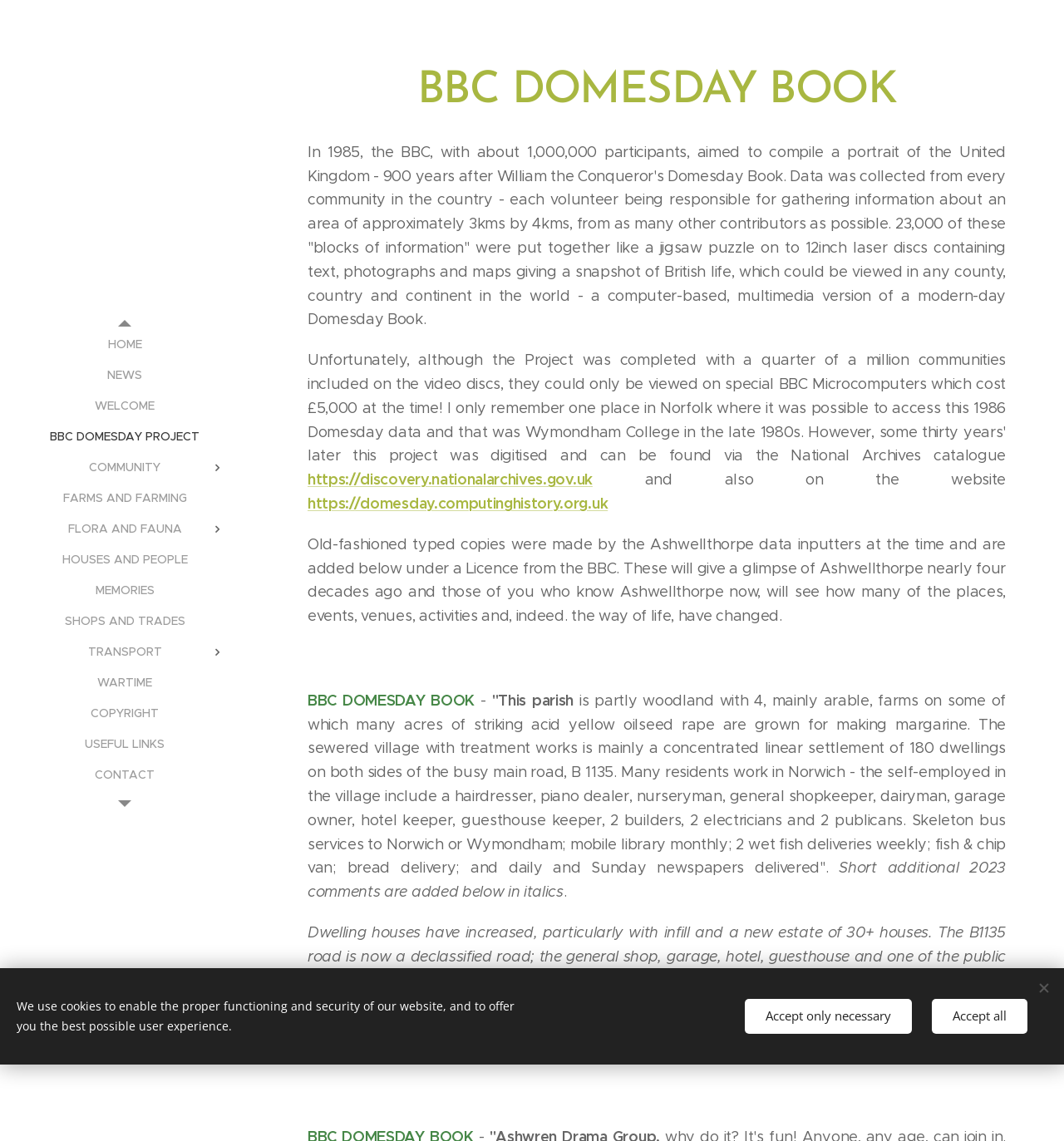Respond to the question below with a single word or phrase:
What is the frequency of the mobile library service?

once a month